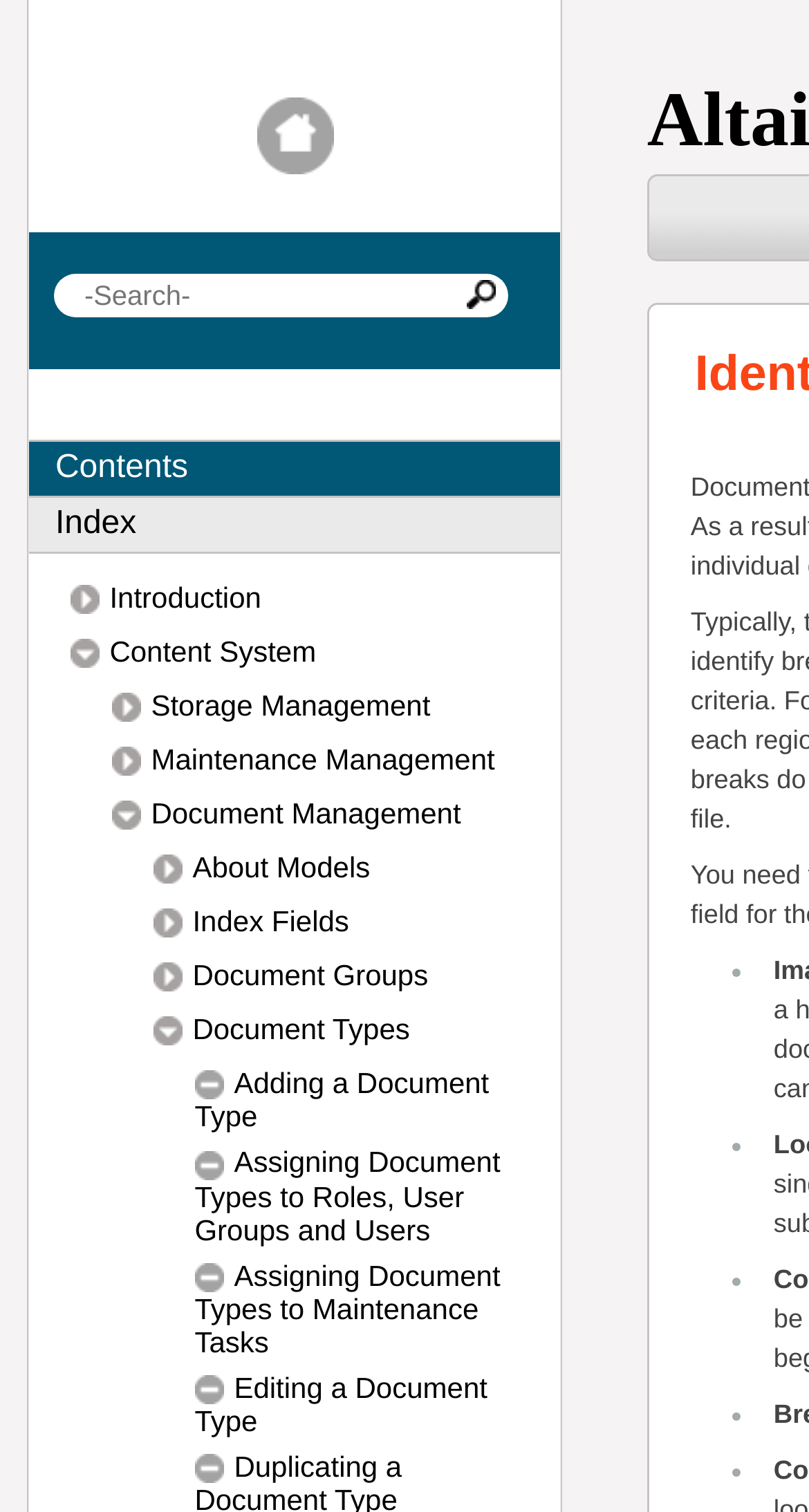Can you extract the primary headline text from the webpage?

Identifying Document Break Fields